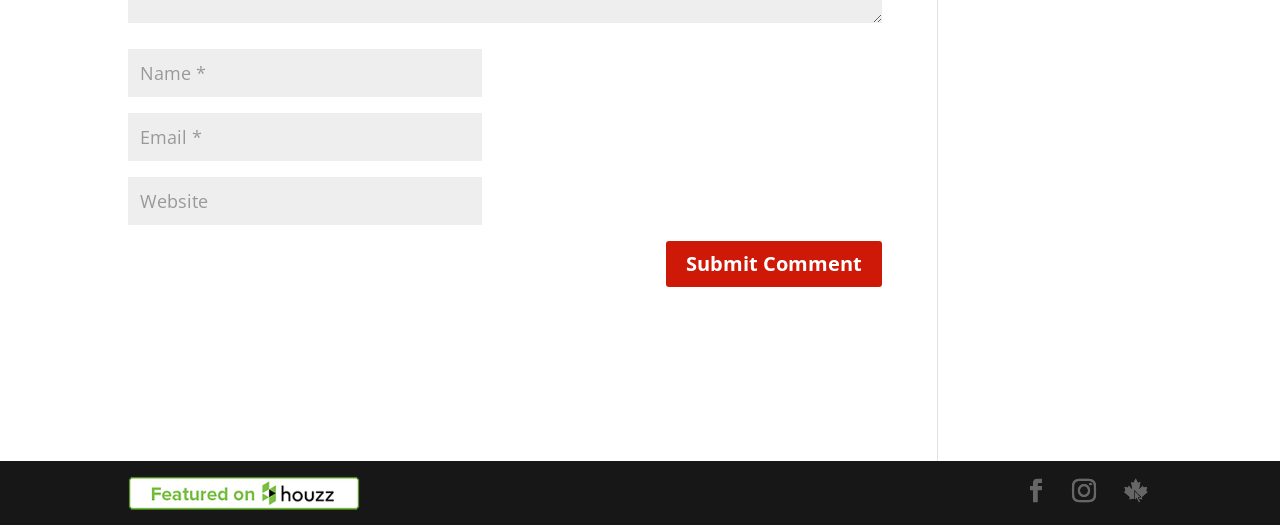How many social media links are present?
Provide a concise answer using a single word or phrase based on the image.

3